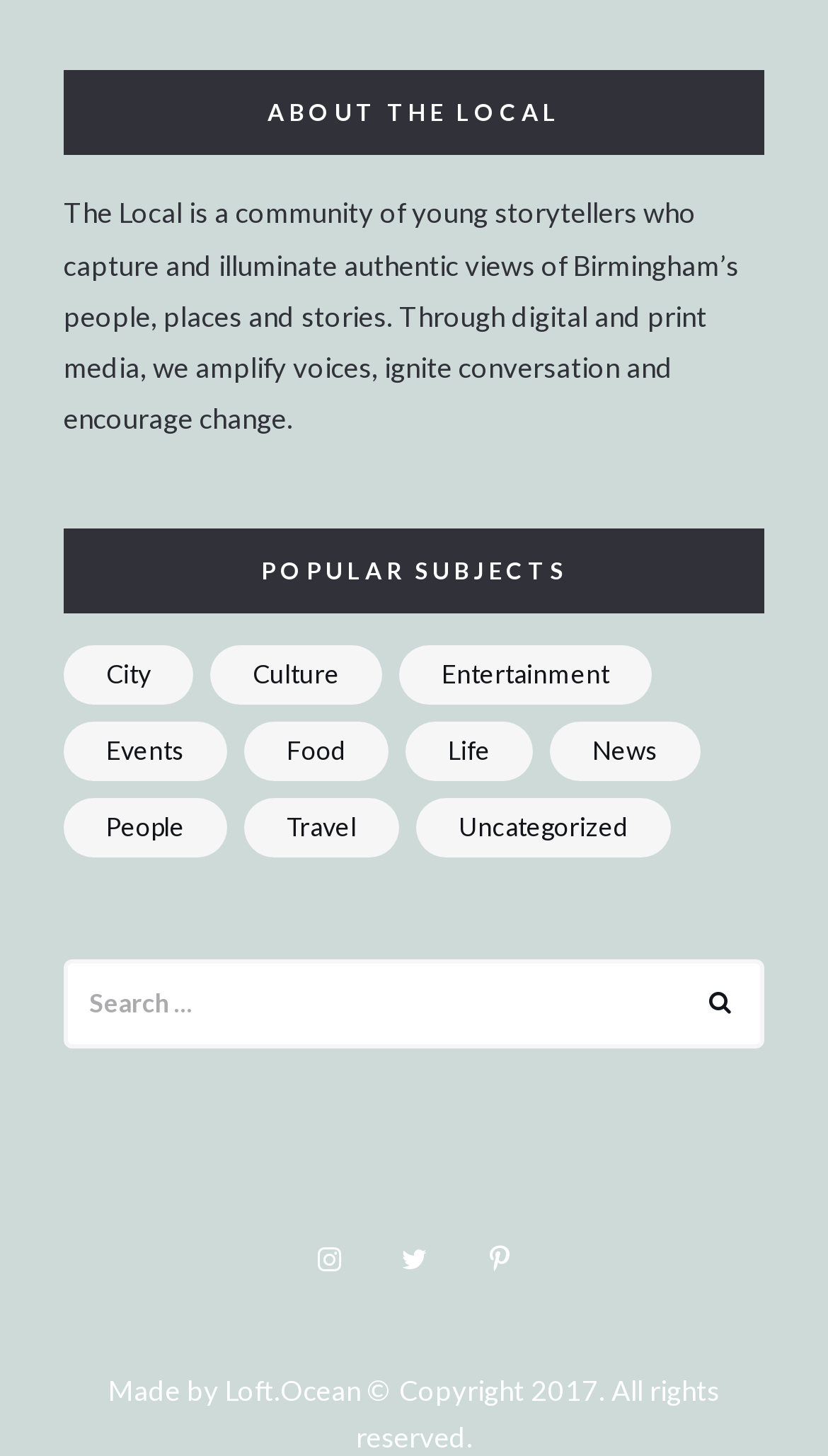What is the year of copyright?
Examine the screenshot and reply with a single word or phrase.

2017